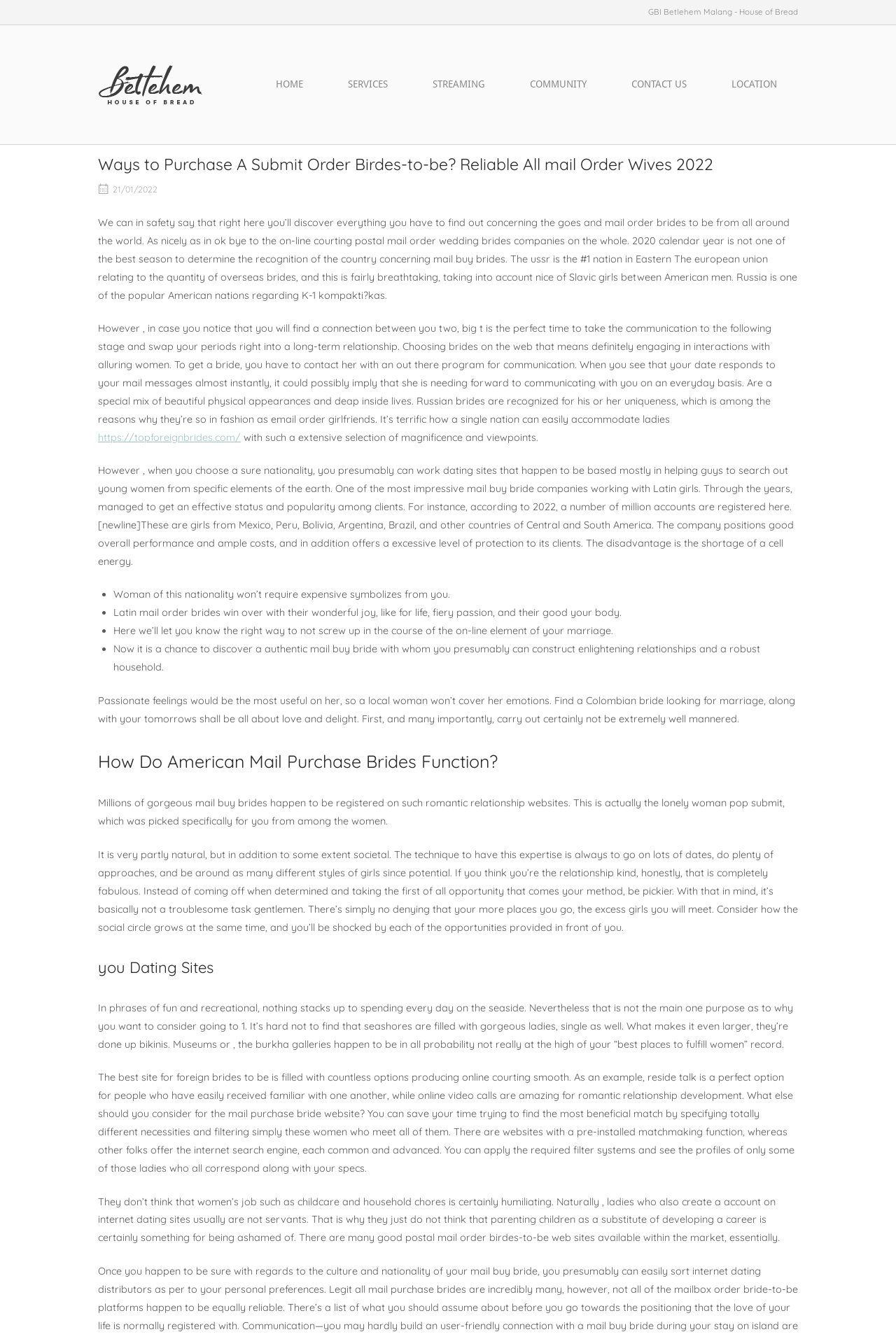Find the bounding box coordinates of the clickable element required to execute the following instruction: "Click on CONTACT US link". Provide the coordinates as four float numbers between 0 and 1, i.e., [left, top, right, bottom].

[0.681, 0.057, 0.79, 0.069]